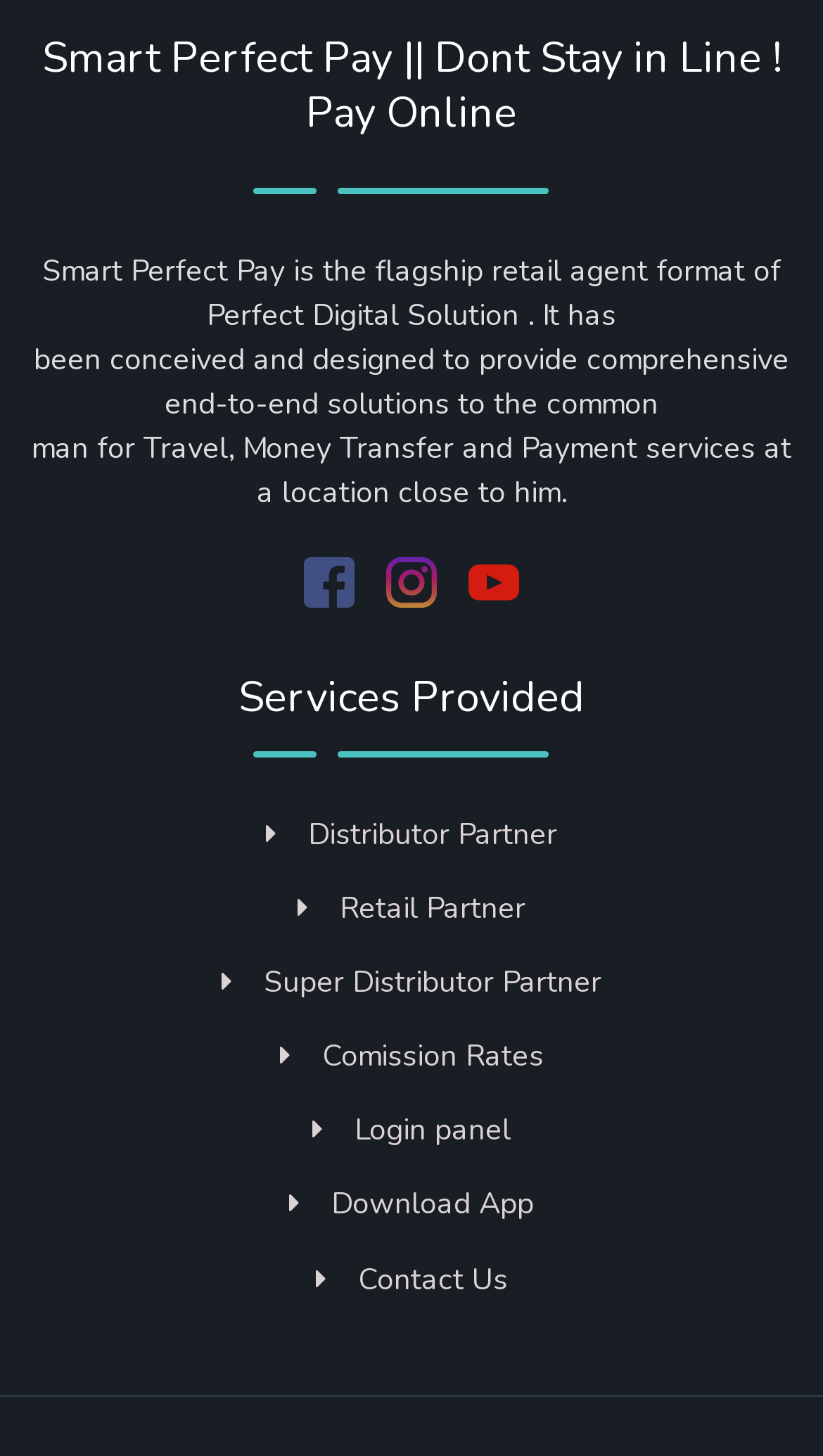Identify the bounding box of the HTML element described here: "Flyer". Provide the coordinates as four float numbers between 0 and 1: [left, top, right, bottom].

None